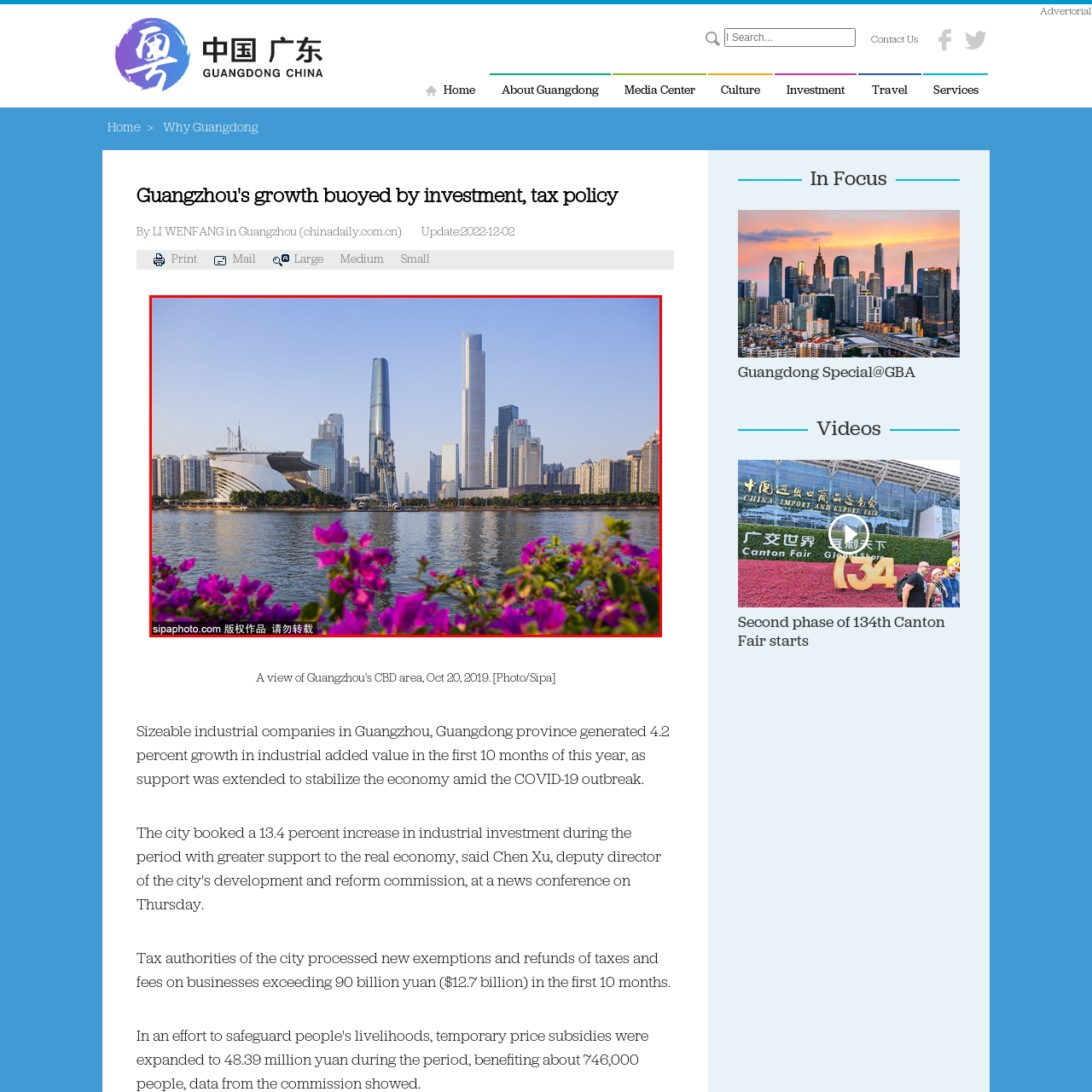Construct a detailed caption for the image enclosed in the red box.

The image captures a vibrant cityscape of Guangzhou, Guangdong province, showcasing its modern architecture and natural beauty. In the foreground, vivid pink bougainvillea flowers frame a serene body of water, reflecting the clear blue sky. Towering skyscrapers define the skyline, with notable structures like the iconic Canton Tower, which stands out with its unique twisting design. The Guangzhou Opera House, with its futuristic façade, adds to the city's artistic allure. This view symbolizes Guangzhou's rapid growth and development, supported by significant investment and thoughtful tax policies aimed at boosting the economy.